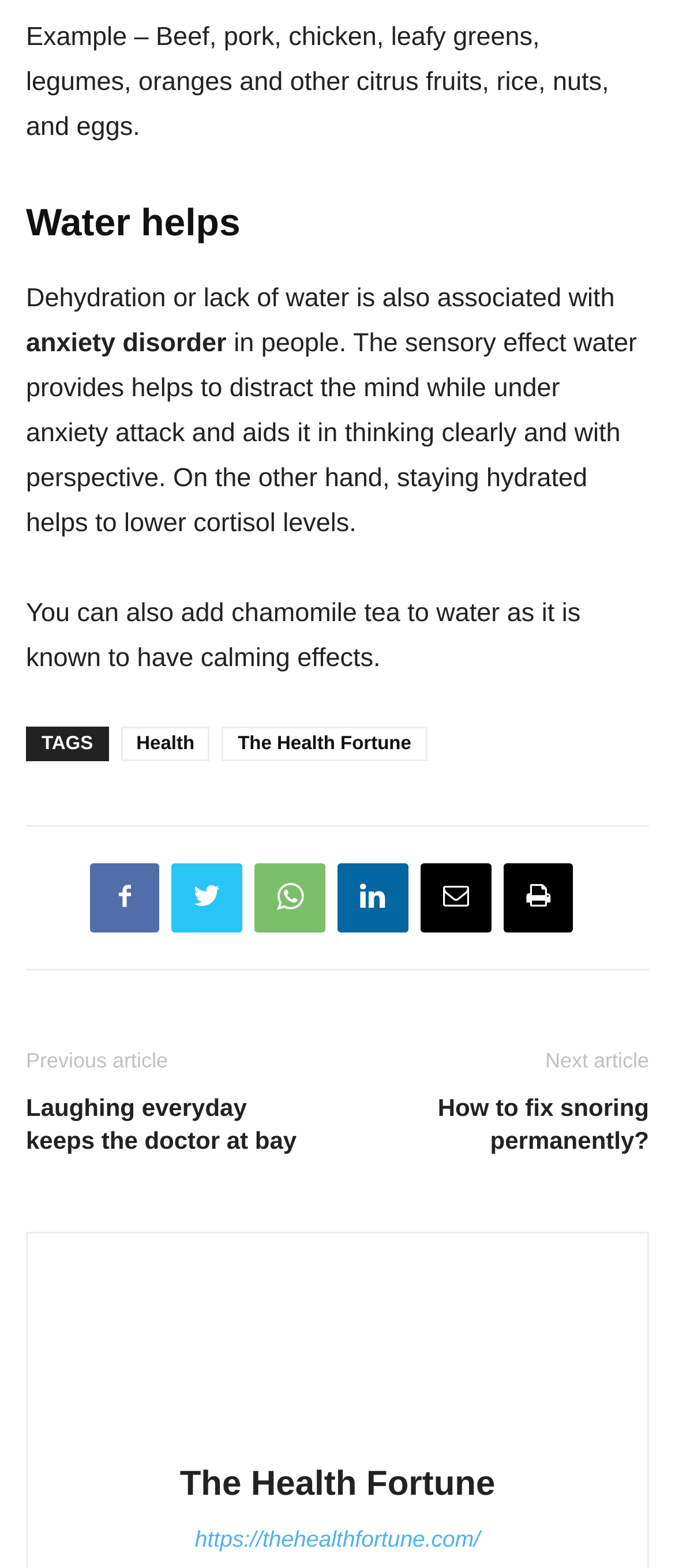Identify the bounding box for the element characterized by the following description: "Twitter".

None